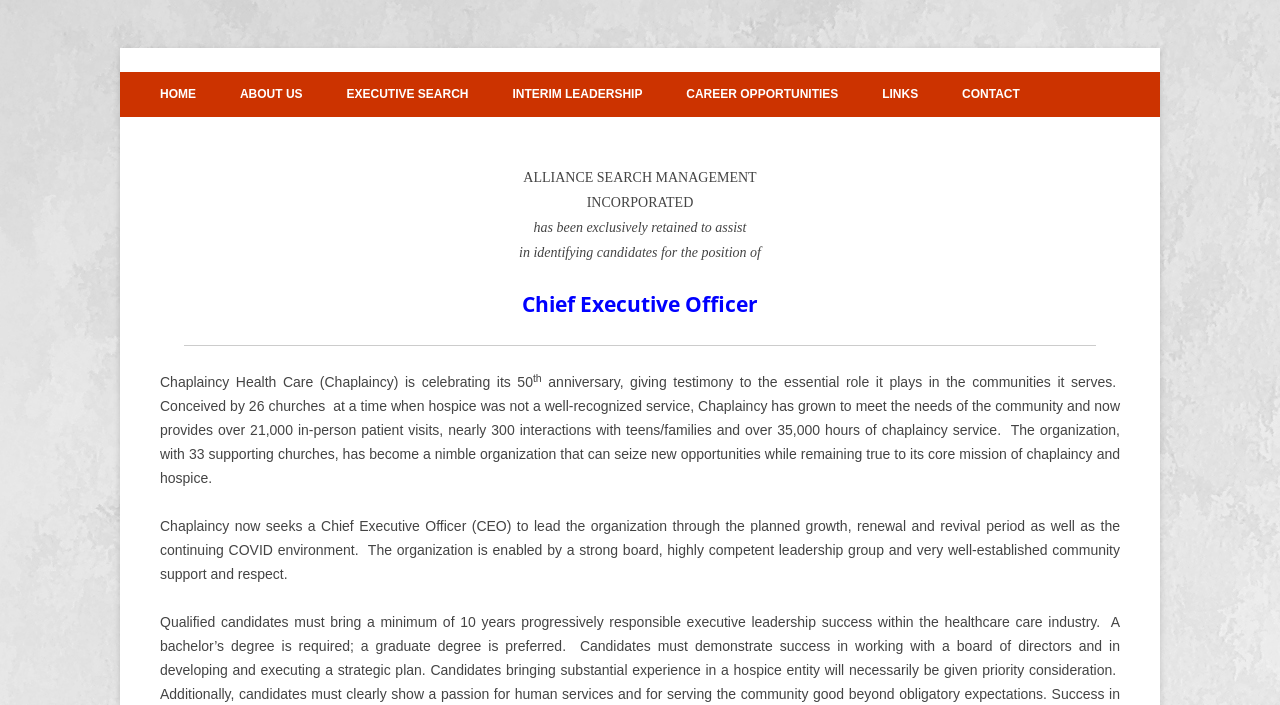How many in-person patient visits does Chaplaincy provide?
Refer to the screenshot and respond with a concise word or phrase.

21,000